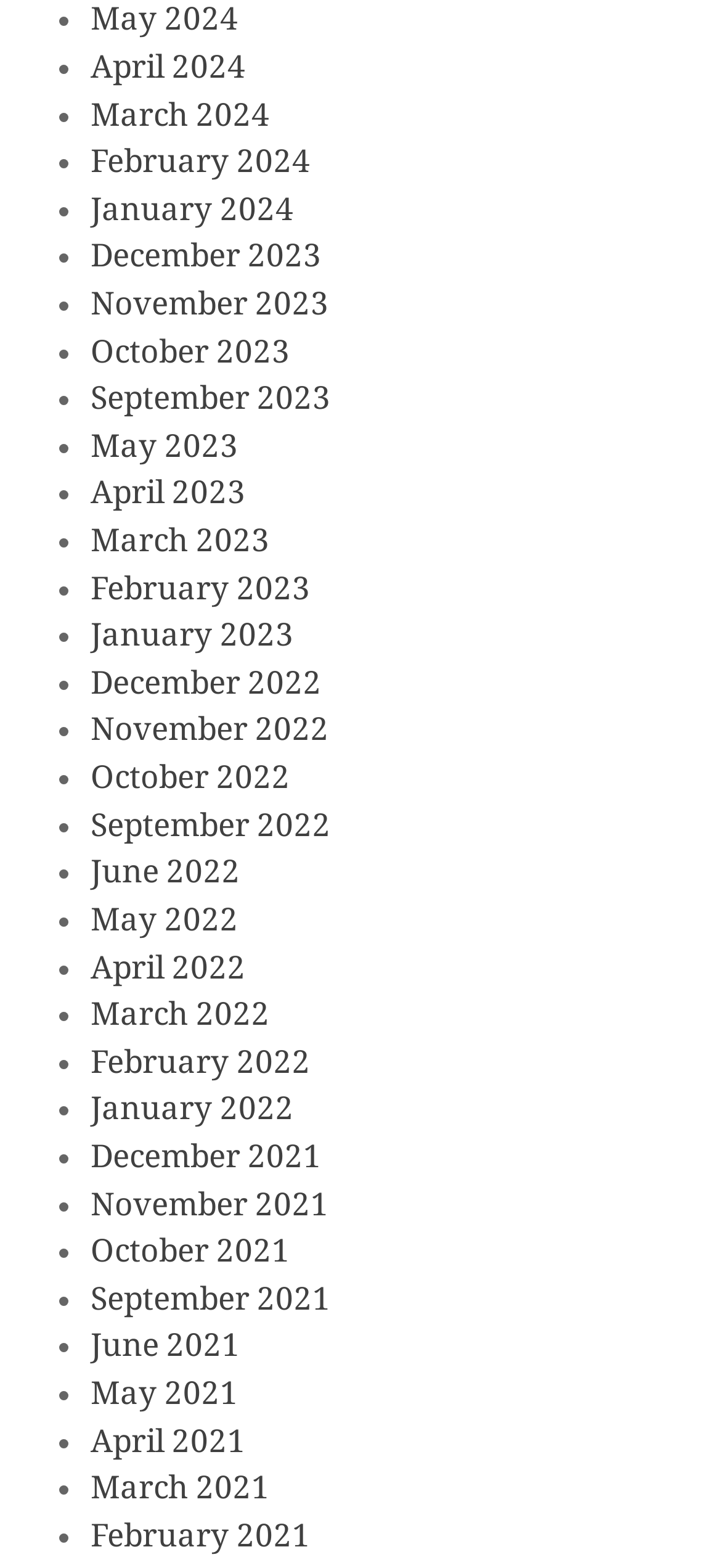Respond to the following query with just one word or a short phrase: 
Are the months listed in chronological order?

Yes